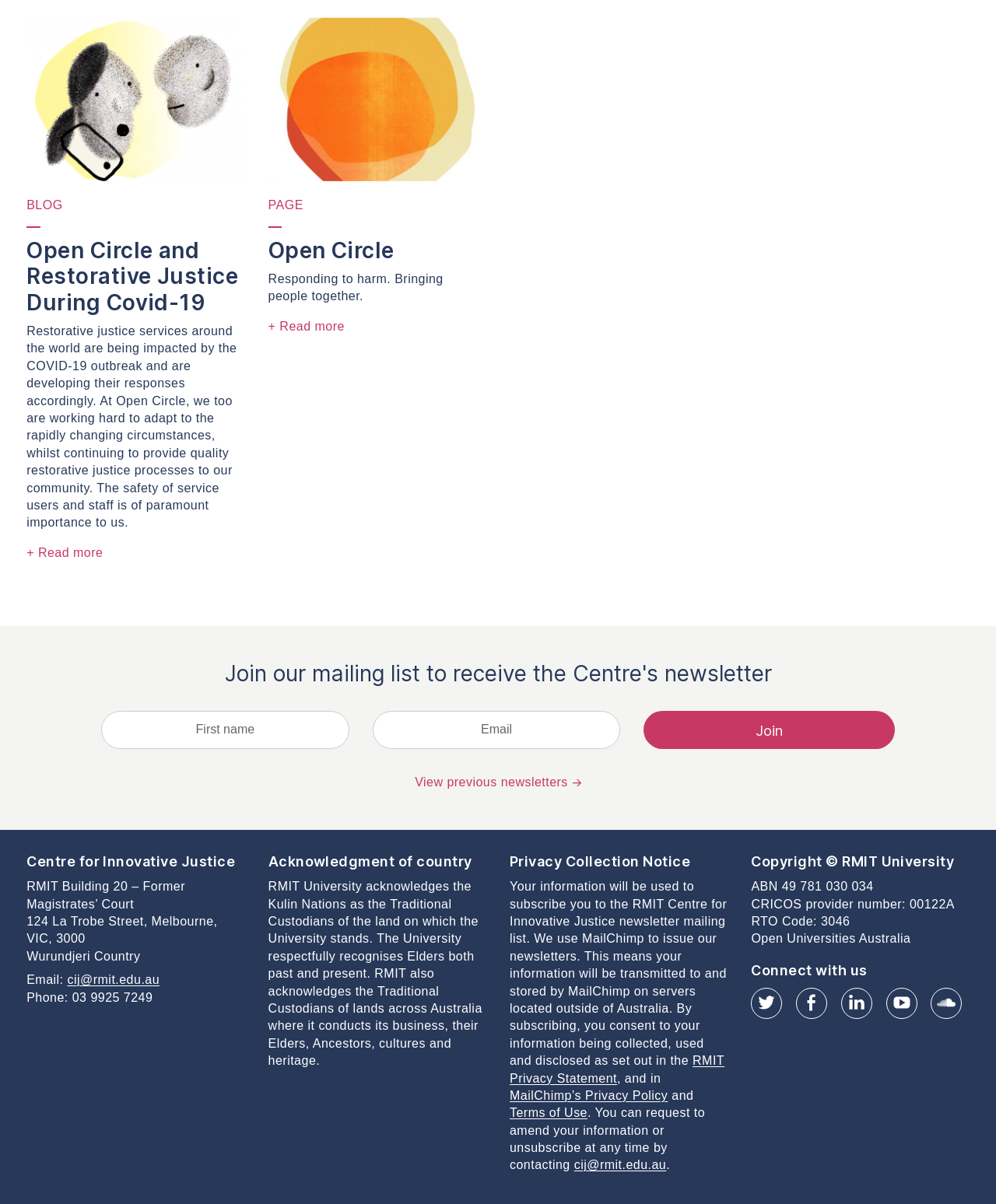Please find the bounding box for the following UI element description. Provide the coordinates in (top-left x, top-left y, bottom-right x, bottom-right y) format, with values between 0 and 1: cij@rmit.edu.au

[0.576, 0.962, 0.669, 0.973]